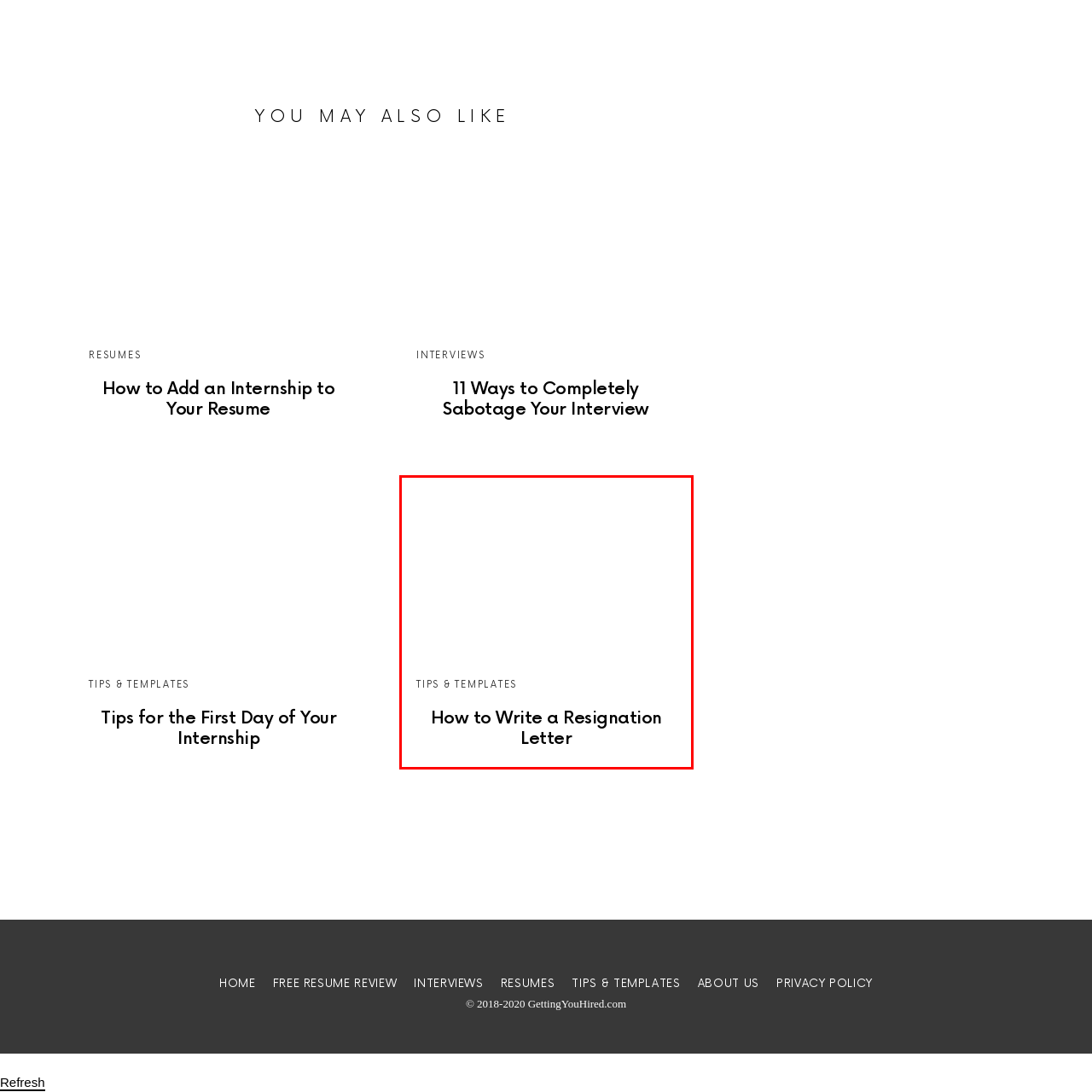Look at the area within the red bounding box, provide a one-word or phrase response to the following question: What is the focus of the presentation?

Clarity and professionalism